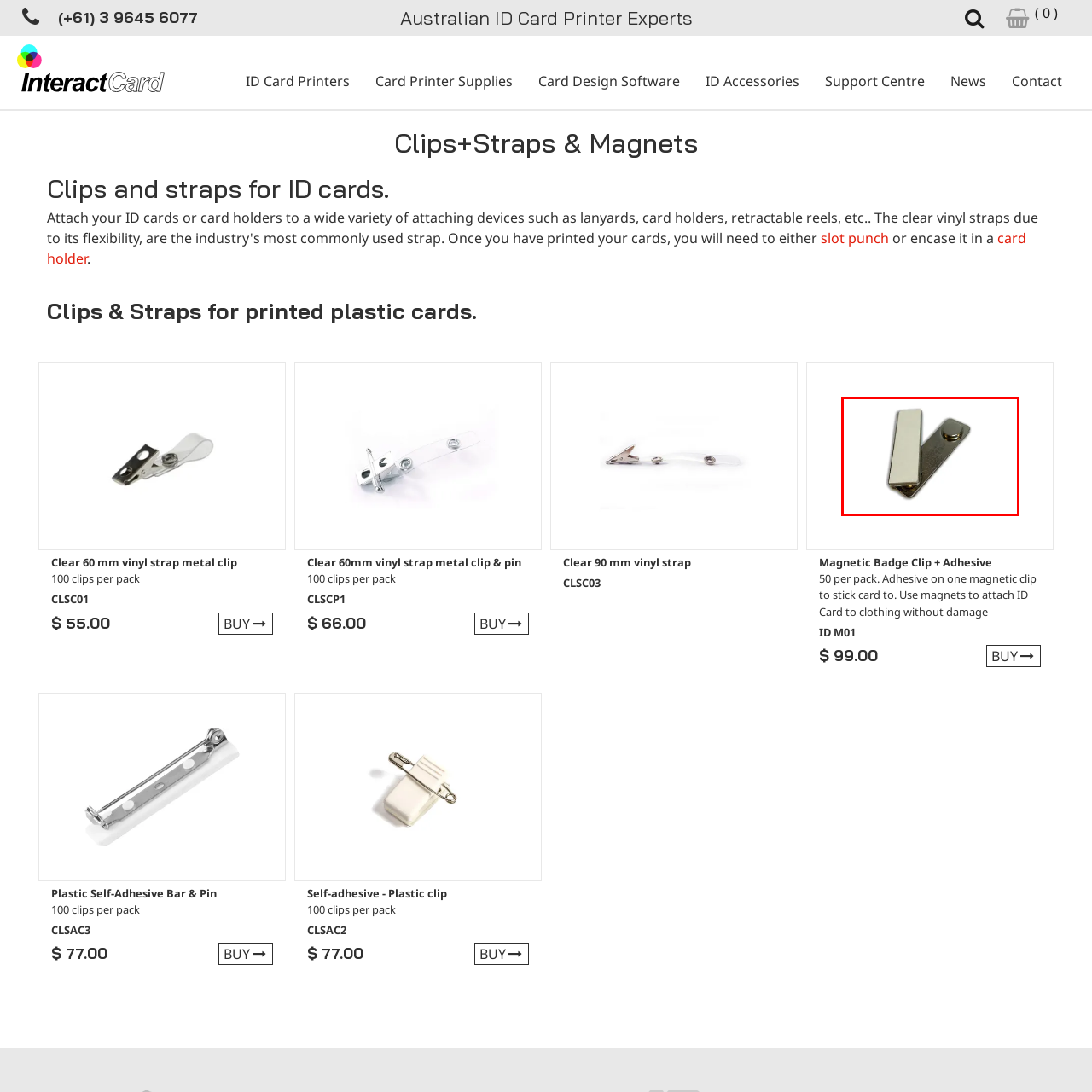Focus on the area marked by the red boundary, How many badge clips are sold in a pack? Answer concisely with a single word or phrase.

50